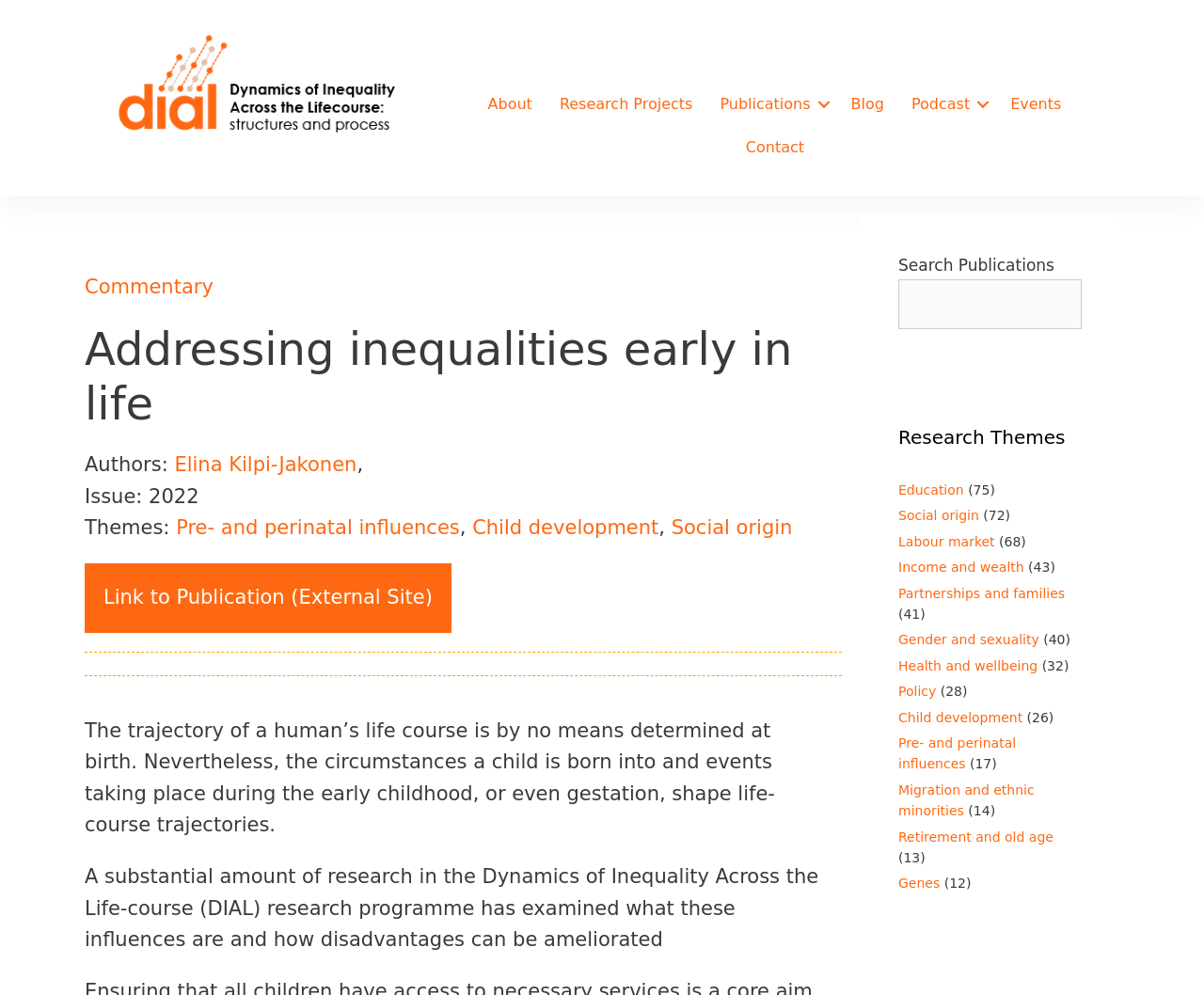Based on the element description: "Link to Publication (External Site)", identify the UI element and provide its bounding box coordinates. Use four float numbers between 0 and 1, [left, top, right, bottom].

[0.07, 0.566, 0.375, 0.636]